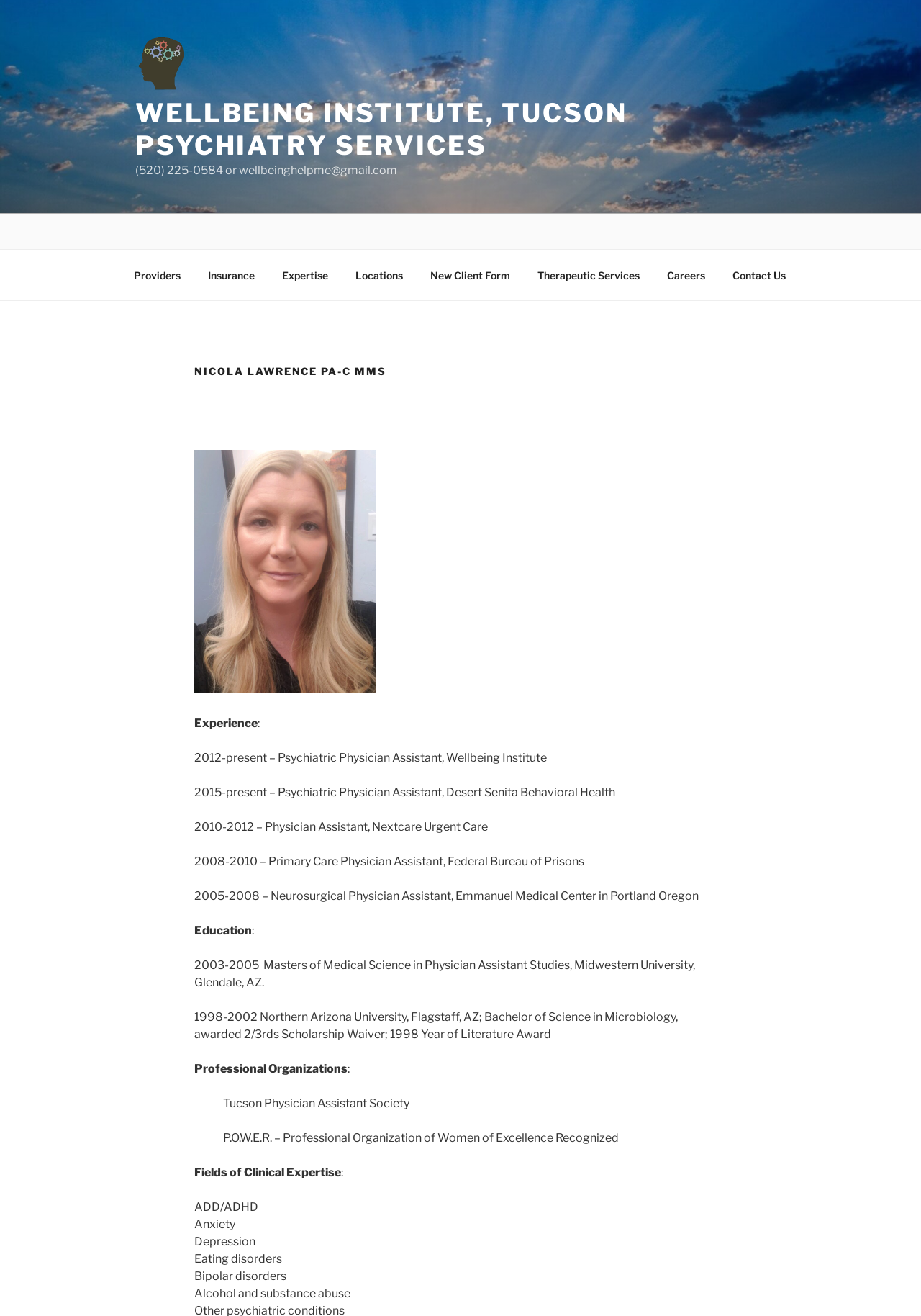Show the bounding box coordinates of the region that should be clicked to follow the instruction: "Click on the 'Contact Us' link."

[0.781, 0.169, 0.866, 0.196]